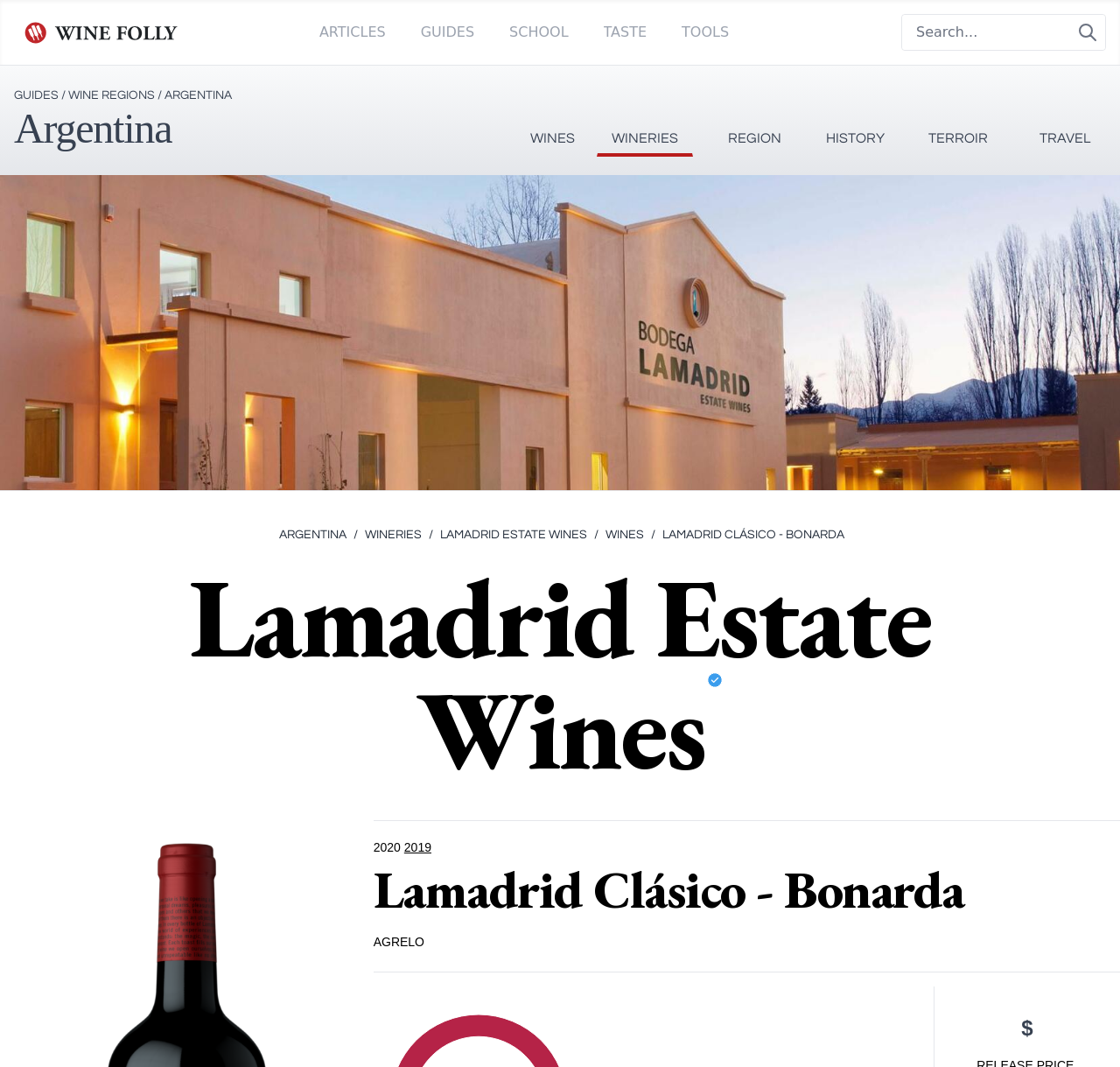Please provide a comprehensive answer to the question below using the information from the image: What is the vintage of the wine?

I found links to '2020' and '2019' on the webpage, which suggests that the wine is available in these vintages. However, it is not clear which one is the current vintage.